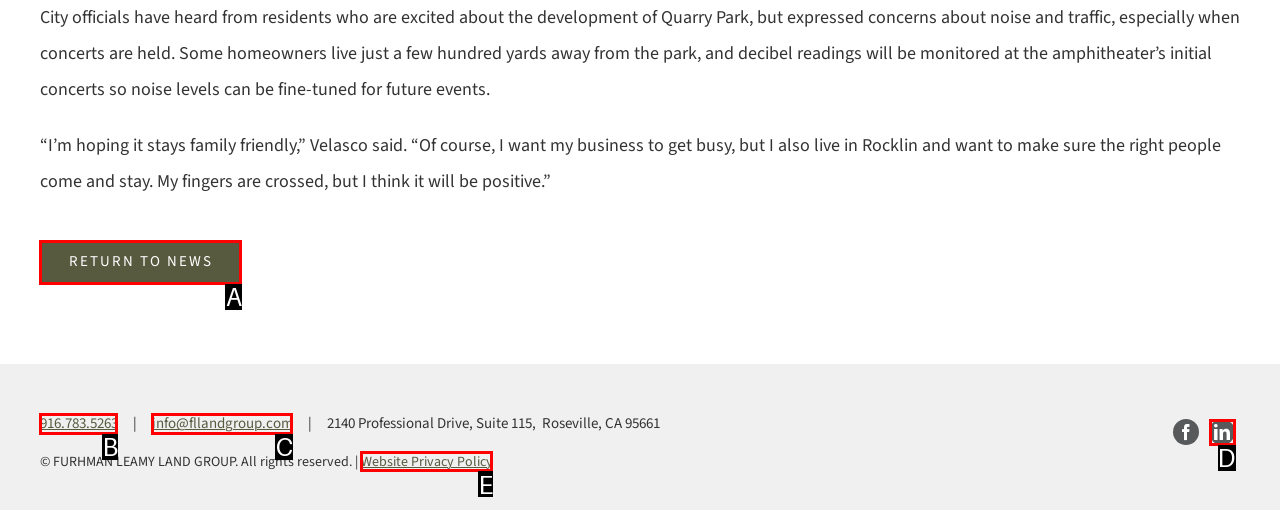Looking at the description: Return to News, identify which option is the best match and respond directly with the letter of that option.

A